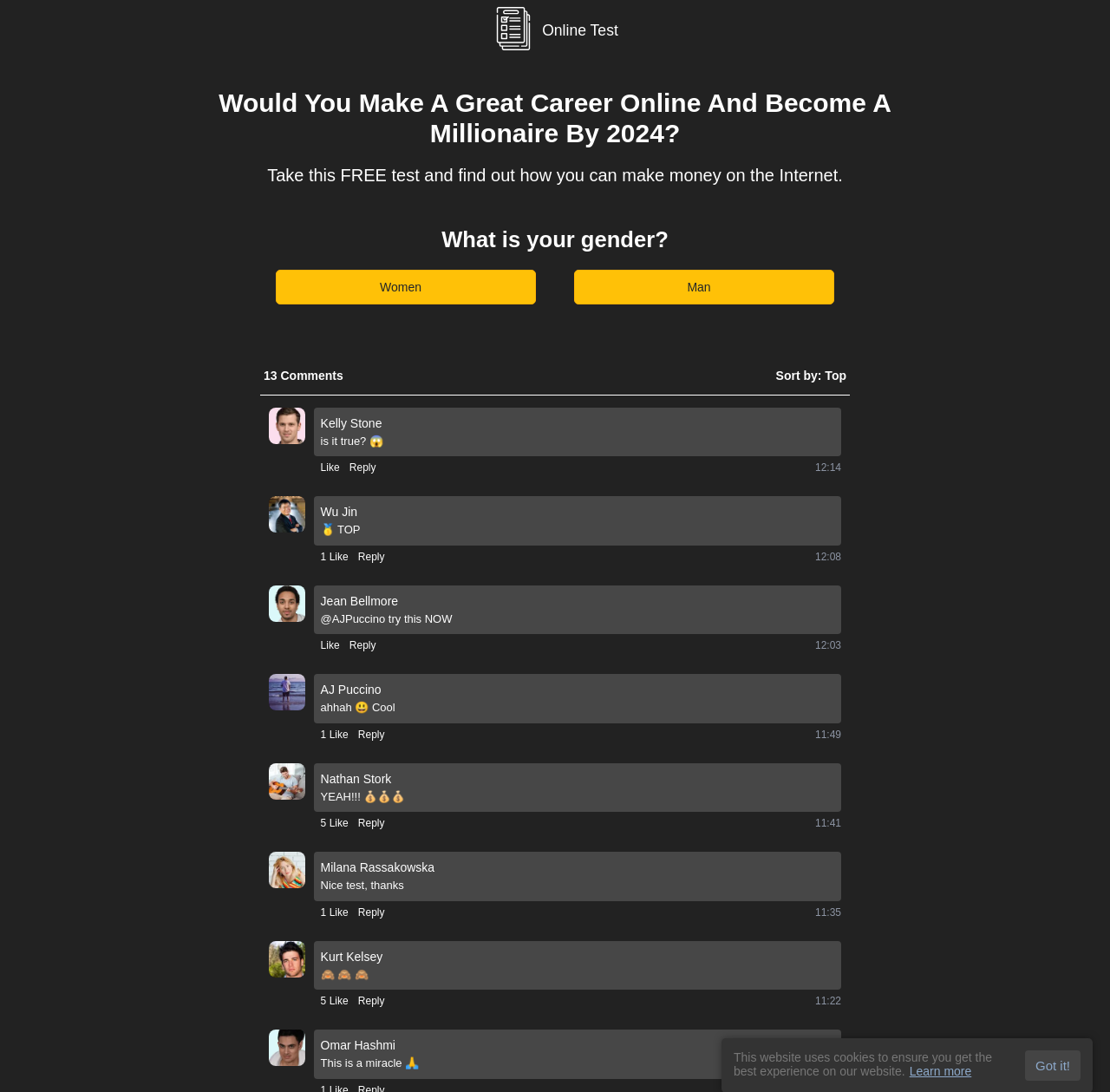Identify the main heading of the webpage and provide its text content.

Would You Make A Great Career Online And Become A Millionaire By 2024?